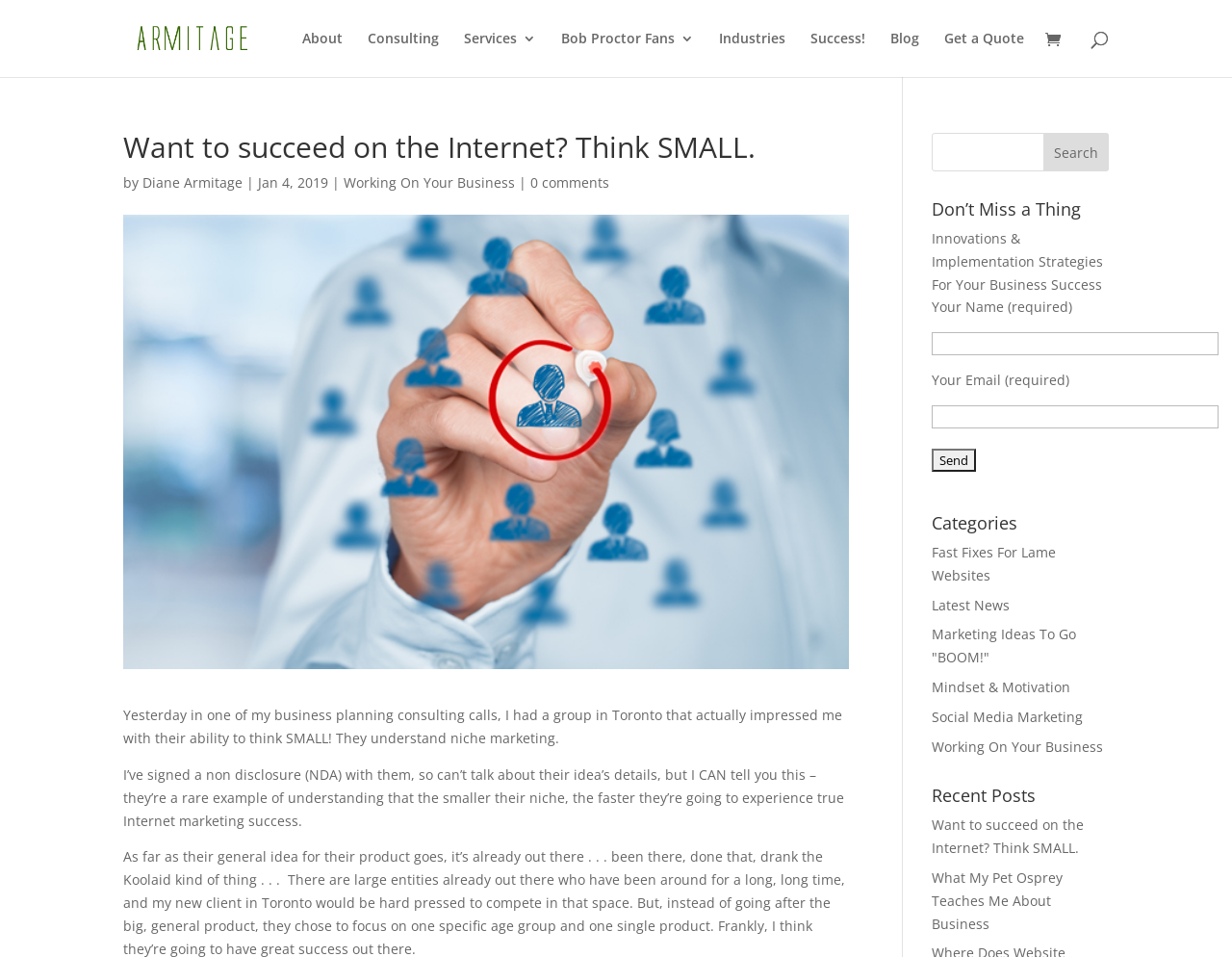What is the author of the article?
Examine the image and provide an in-depth answer to the question.

I found the author's name by looking at the article section, where it says 'by Diane Armitage'.